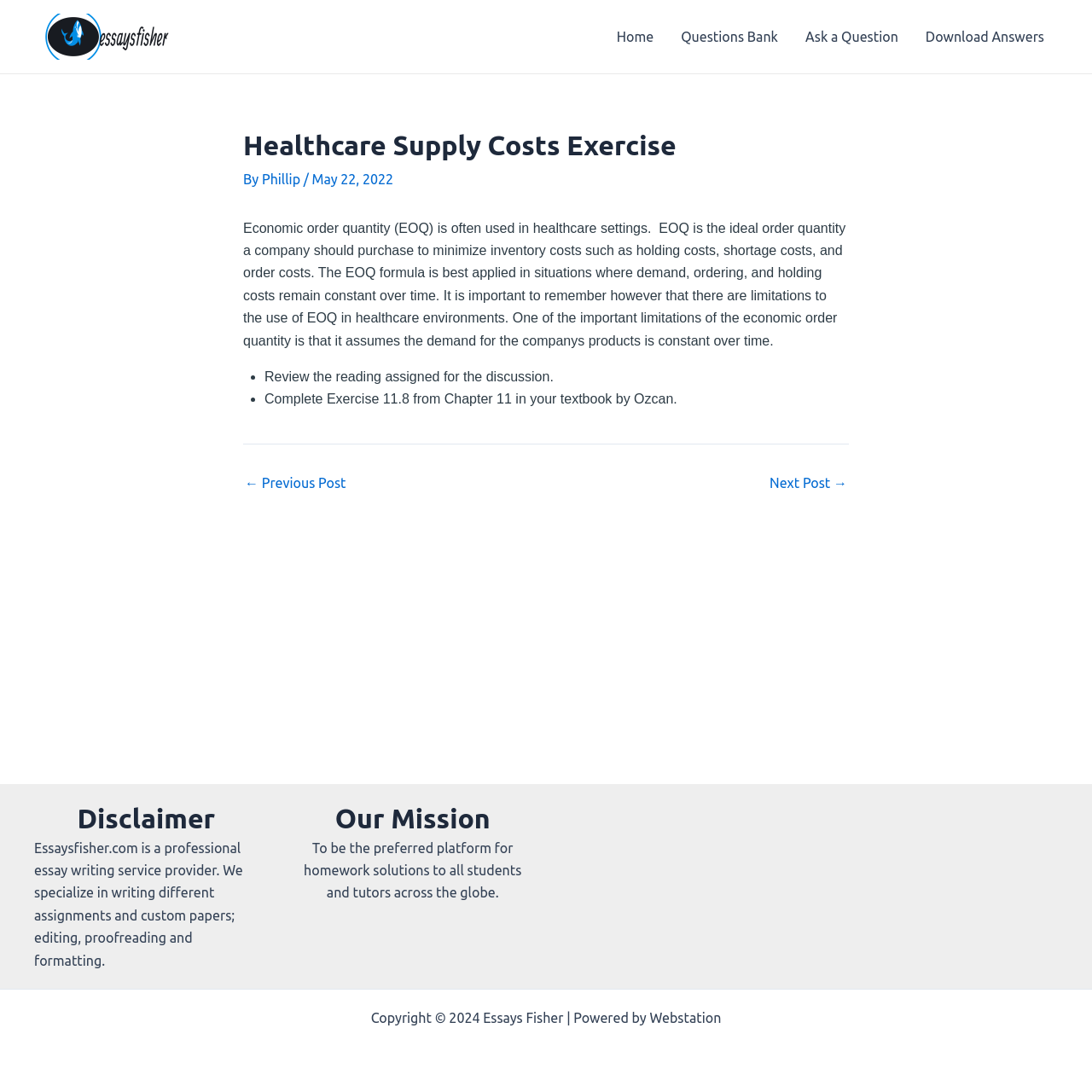Please provide the main heading of the webpage content.

Healthcare Supply Costs Exercise